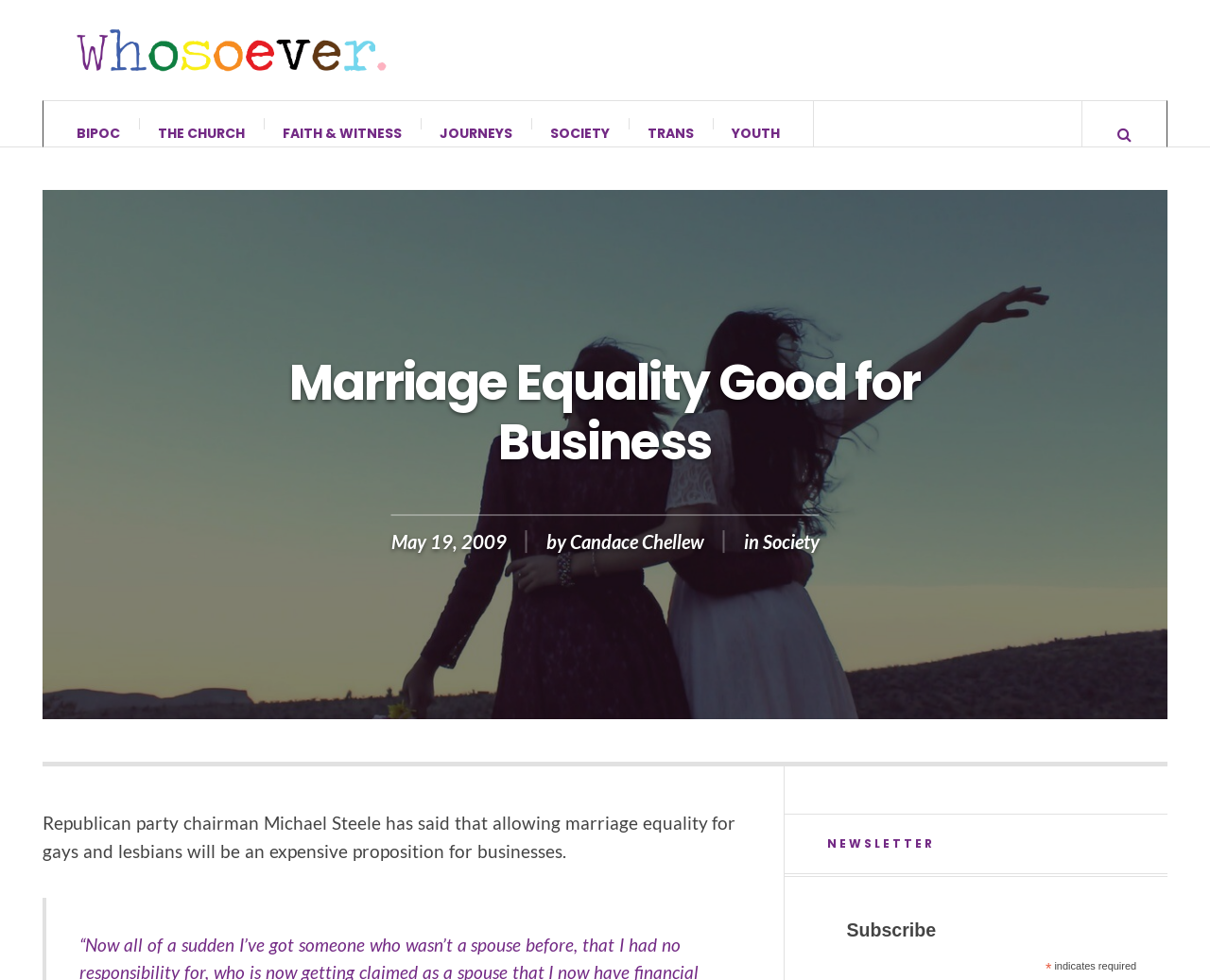What is the purpose of the section at the bottom?
Carefully analyze the image and provide a detailed answer to the question.

The answer can be inferred from the heading element with bounding box coordinates [0.684, 0.849, 0.965, 0.914] which contains the static text 'NEWSLETTER' and the heading element with bounding box coordinates [0.7, 0.957, 0.949, 0.98] which contains the static text 'Subscribe'.